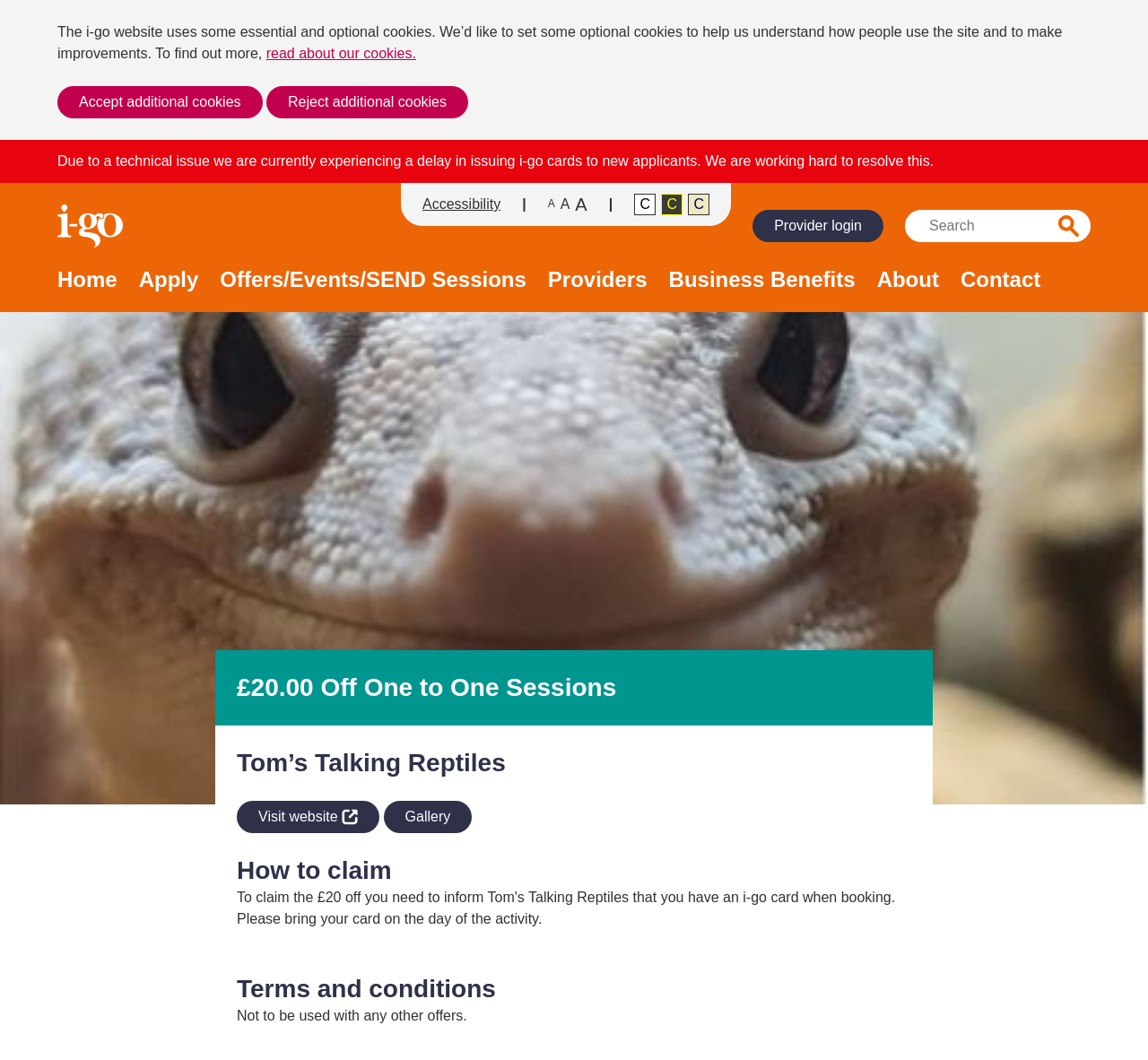Use a single word or phrase to answer the question:
What is the alternative to visiting the website?

Gallery